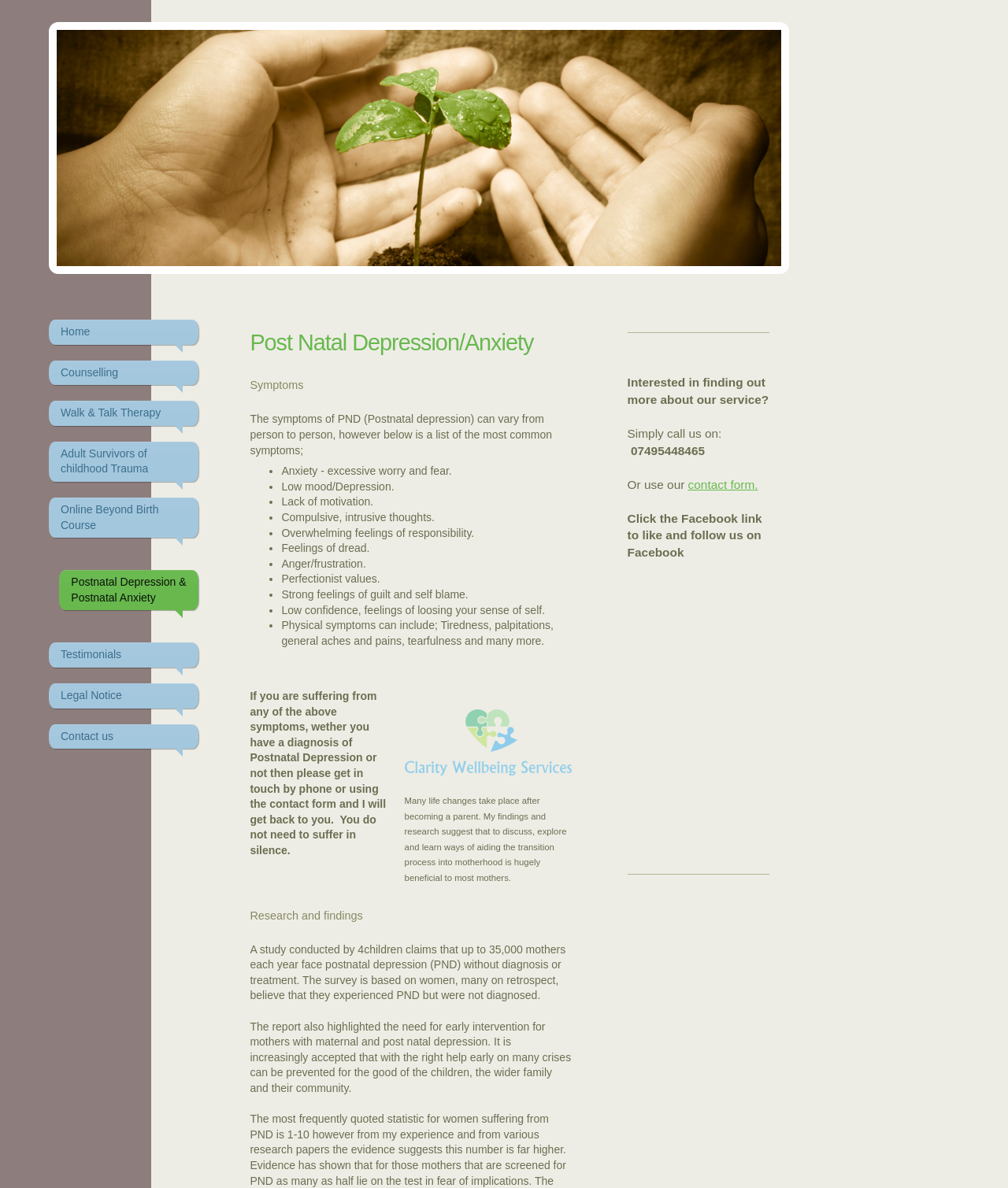What is the purpose of discussing the transition into motherhood? Based on the image, give a response in one word or a short phrase.

To aid the process